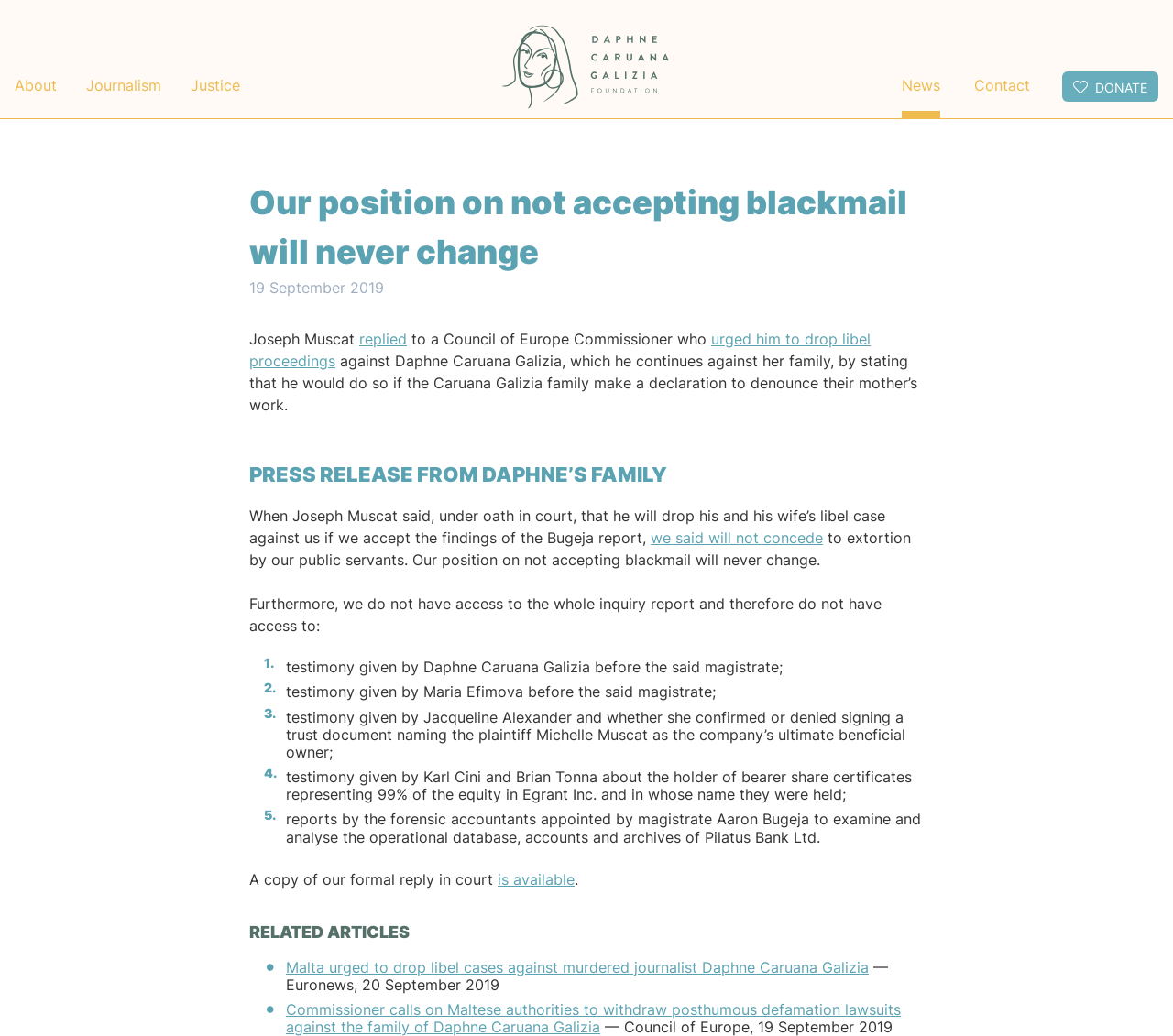Determine the bounding box coordinates for the element that should be clicked to follow this instruction: "Click on the 'Justice' link". The coordinates should be given as four float numbers between 0 and 1, in the format [left, top, right, bottom].

[0.162, 0.072, 0.205, 0.114]